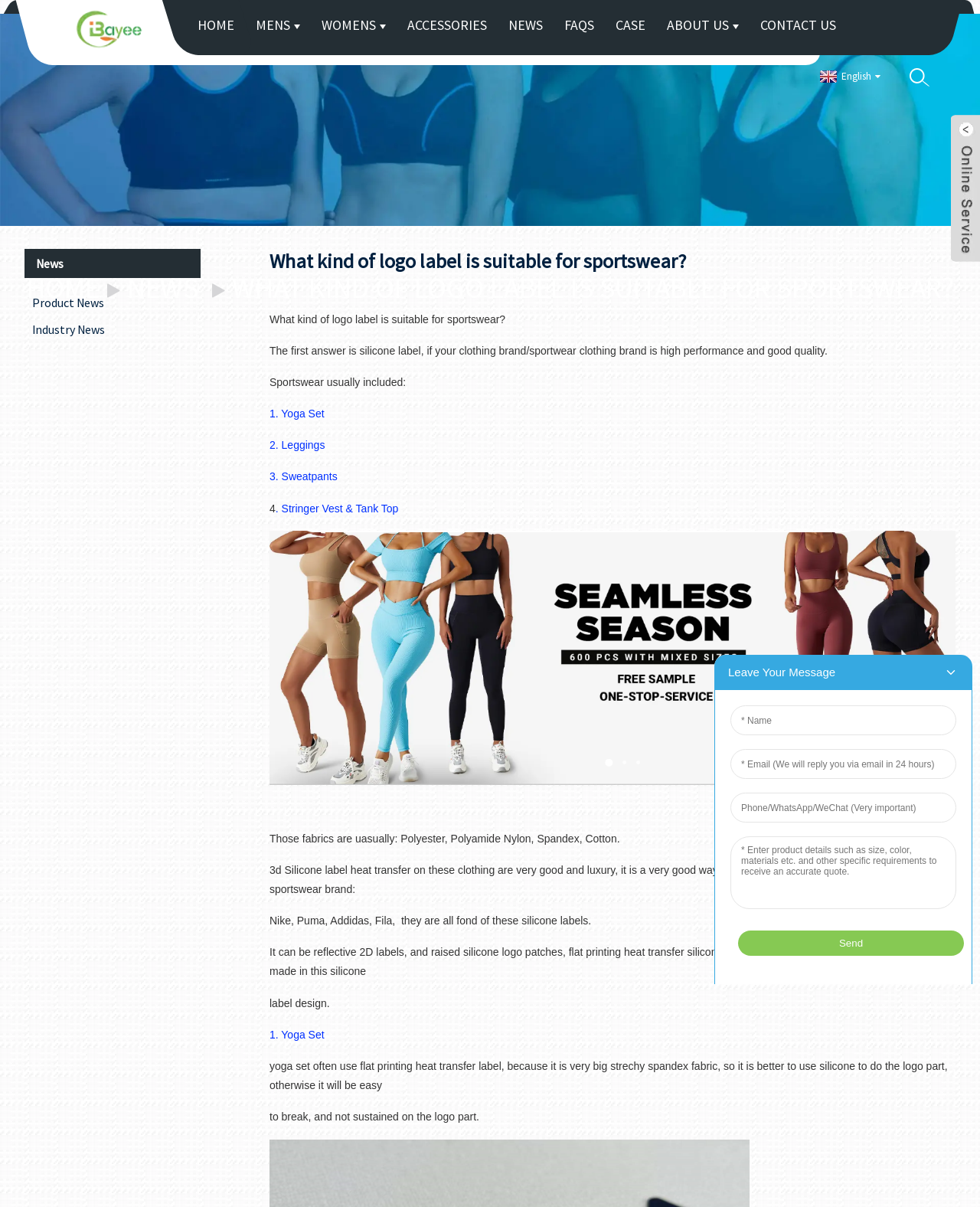Please provide the bounding box coordinates for the element that needs to be clicked to perform the following instruction: "Switch to English language". The coordinates should be given as four float numbers between 0 and 1, i.e., [left, top, right, bottom].

[0.833, 0.058, 0.898, 0.068]